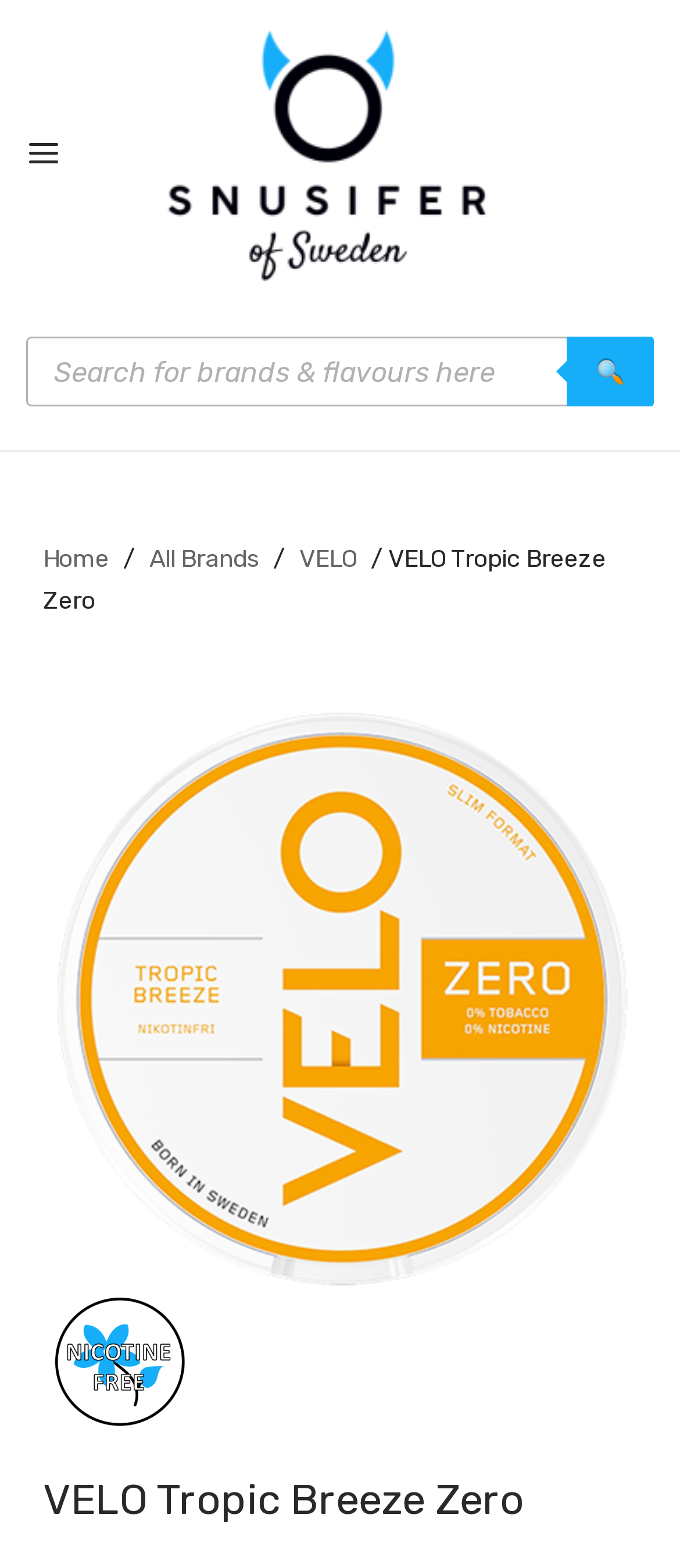Using the webpage screenshot, find the UI element described by title="Snusifer". Provide the bounding box coordinates in the format (top-left x, top-left y, bottom-right x, bottom-right y), ensuring all values are floating point numbers between 0 and 1.

[0.244, 0.017, 0.718, 0.181]